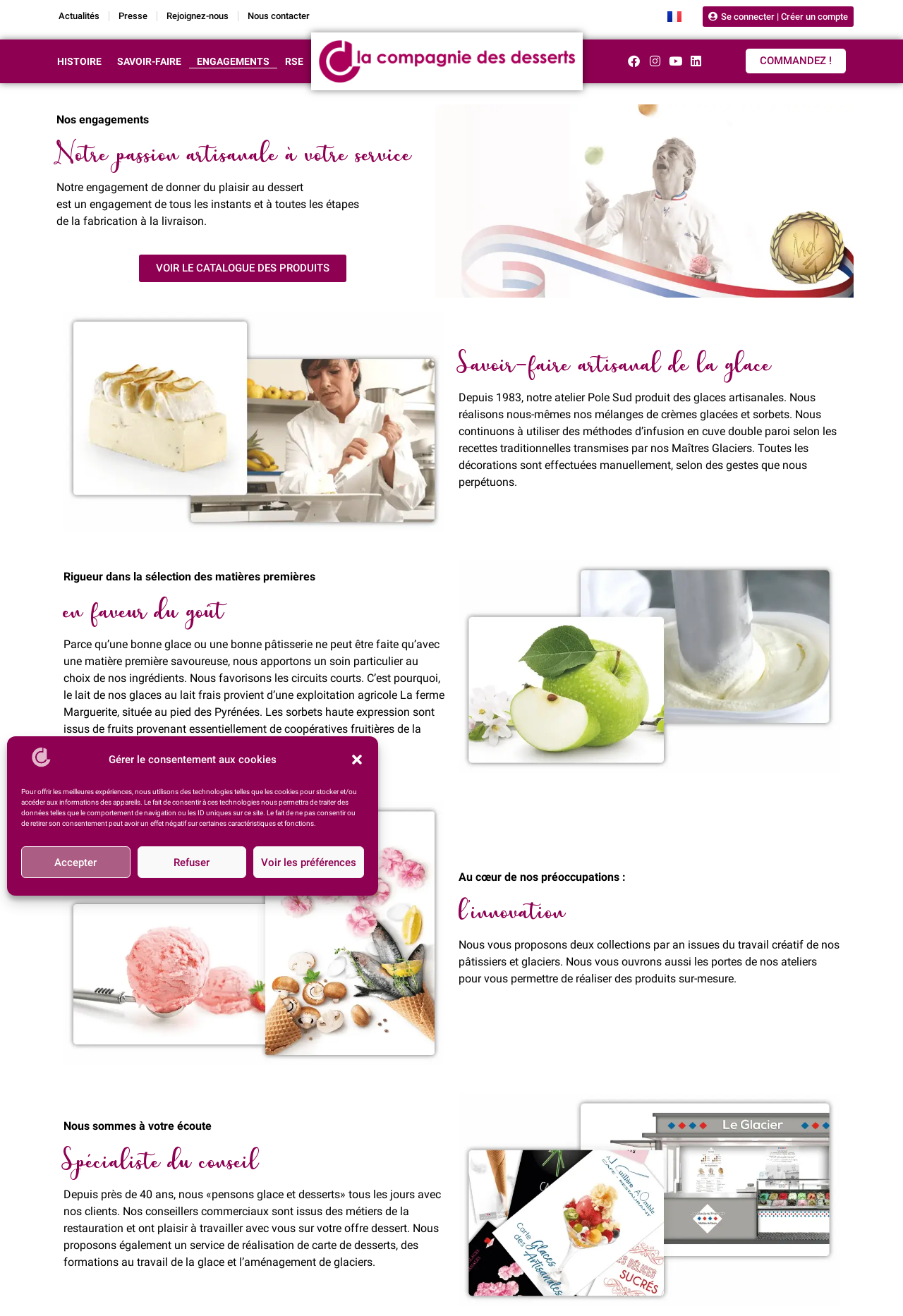Please identify the bounding box coordinates of the element on the webpage that should be clicked to follow this instruction: "Visit the Facebook page". The bounding box coordinates should be given as four float numbers between 0 and 1, formatted as [left, top, right, bottom].

[0.692, 0.039, 0.713, 0.054]